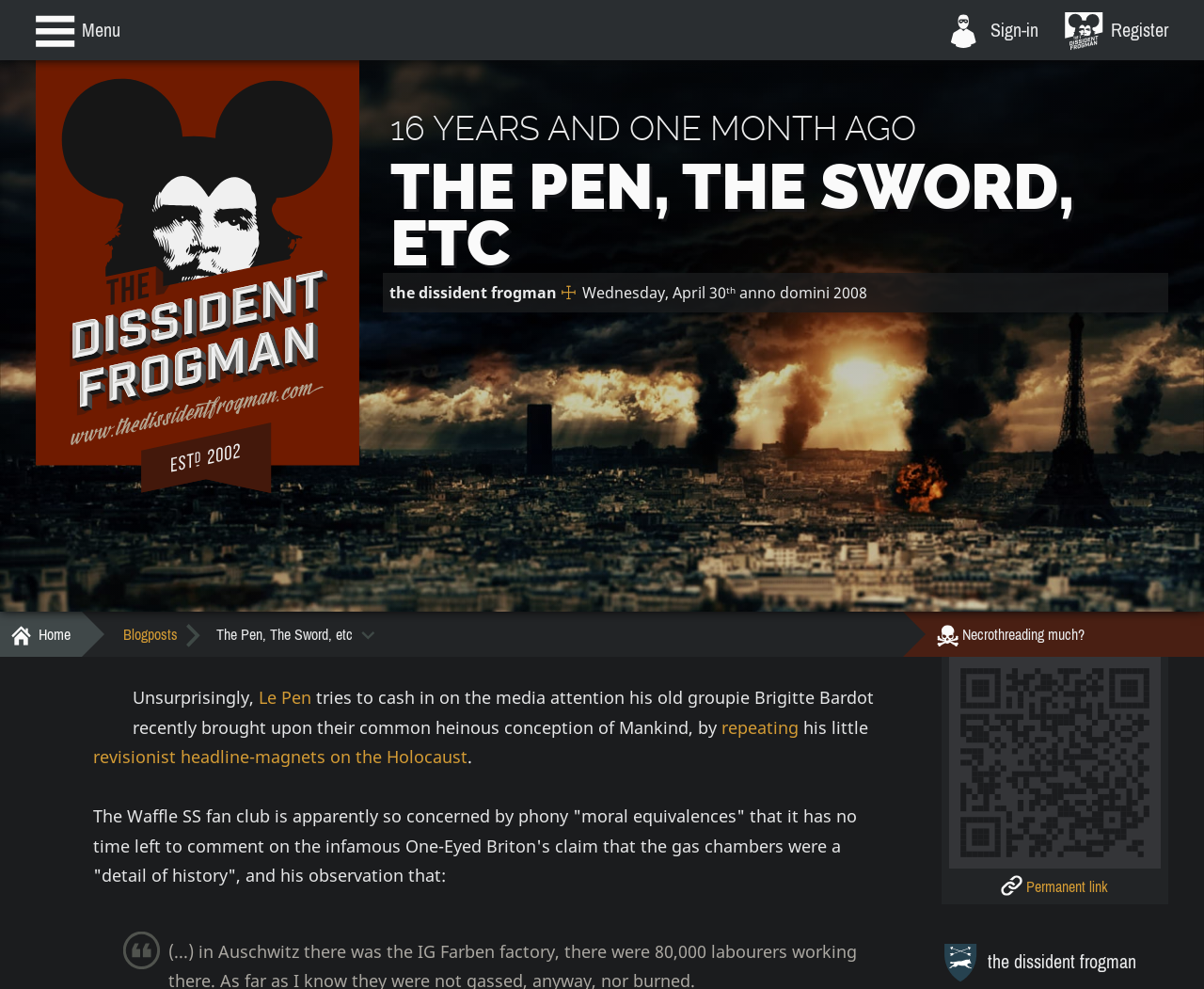Deliver a detailed narrative of the webpage's visual and textual elements.

The webpage appears to be a blog or personal website, with a title "The Pen, The Sword, etc" and a subtitle "the dissident frogman". At the top left corner, there is a menu link, followed by sign-in and register links at the top right corner. Below these links, there is a plugin object, which is not described.

The main content of the webpage starts with a heading "THE PEN, THE SWORD, ETC" in the top center, followed by a subheading "the dissident frogman" below it. To the right of the subheading, there is a time element displaying "Wednesday, April 30, anno domini 2008".

Below the heading and subheading, there are three links: "Home", "Blogposts", and another instance of "The Pen, The Sword, etc". The main blog post starts with a question "Necrothreading much?" and continues with a long paragraph discussing Le Pen and his views on the Holocaust. The paragraph includes several links to related topics.

At the bottom of the page, there is a figure element containing a QR code image, which links to the blog post. Below the QR code, there is a permanent link to the blog post, and finally, the webpage ends with the text "the dissident frogman" at the bottom right corner.